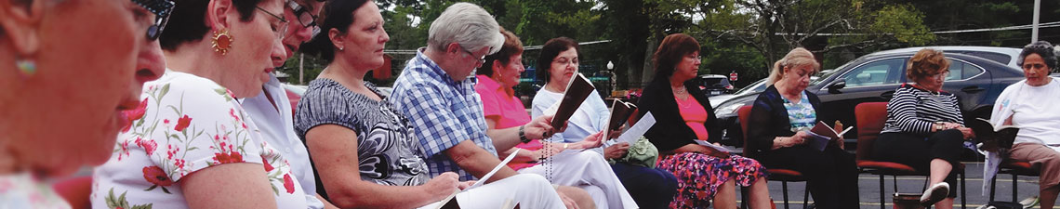Explain the image in a detailed and thorough manner.

This image vividly captures a moment during a community gathering at the Church of Saint Pius X, where a group of women is seated in a circle, each holding a booklet as they engage in discussion or prayer. The diverse attire reflects a warm and inviting atmosphere, highlighting their connection to the church community. In the background, the natural greenery adds to the serenity of the setting, while parked cars indicate the accessibility of the event. This scene embodies the church's commitment to fostering fellowship and interaction among its parishioners, particularly through various community-building activities designed to unite individuals and families.